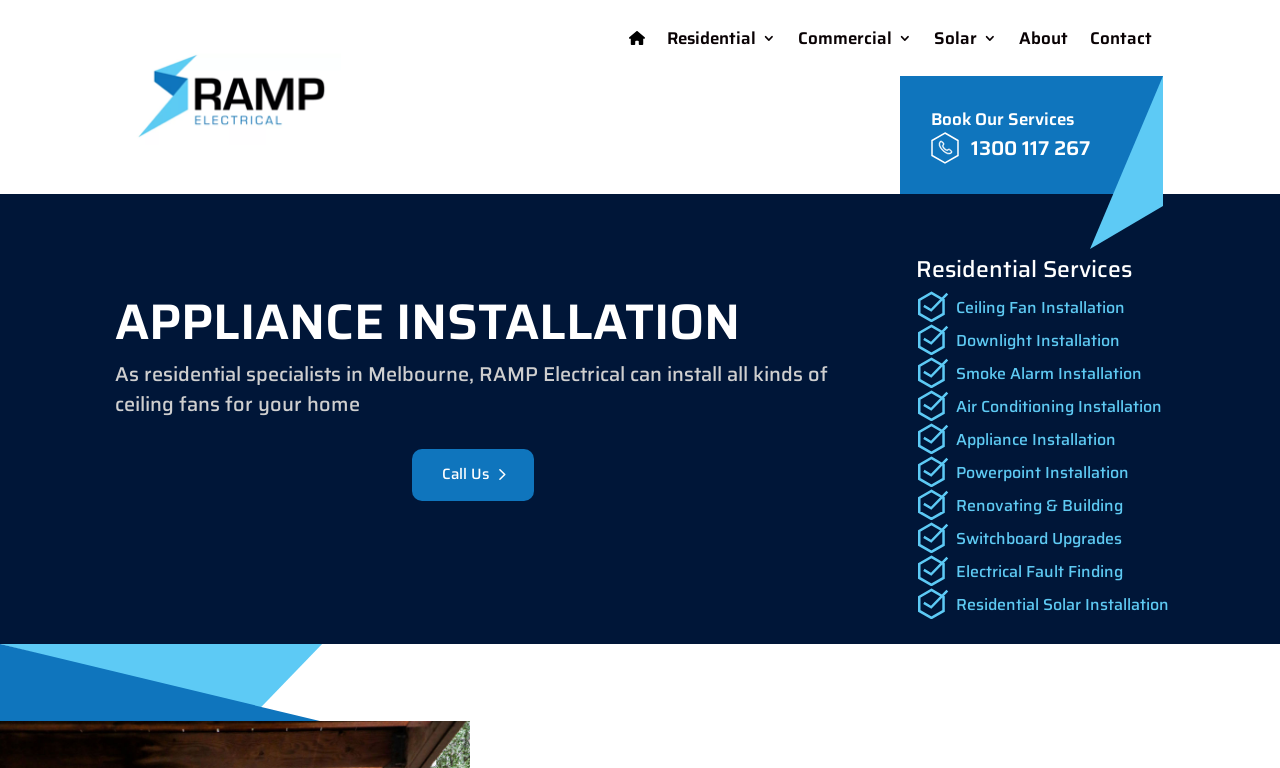Describe the webpage meticulously, covering all significant aspects.

The webpage is about RAMP Electrical, an electrical service provider in Melbourne. At the top, there are several links to different sections of the website, including Residential, Commercial, Solar, About, and Contact. To the right of these links, there is a small image.

Below the top links, there is a prominent heading "APPLIANCE INSTALLATION" followed by a paragraph of text that describes the company's appliance installation services for residential customers.

On the right side of the page, there is a section titled "Residential Services" with multiple links to specific services, including Ceiling Fan Installation, Downlight Installation, Smoke Alarm Installation, and more. These links are arranged vertically, with the first link starting from the top and the last link at the bottom.

Additionally, there is a call-to-action link "Book Our Services 1300 117 267" located near the top right corner of the page, and another link "Call Us 5" situated below the appliance installation paragraph.